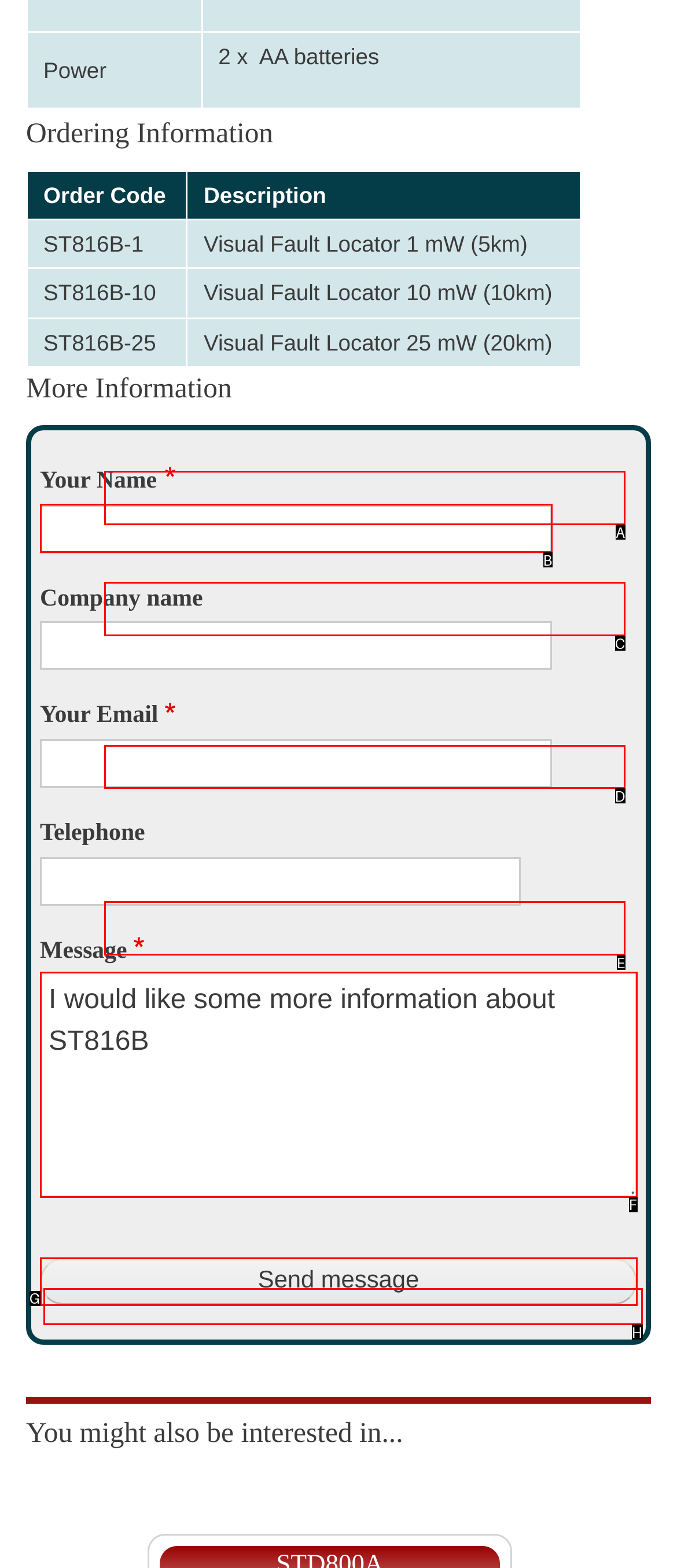Tell me the letter of the option that corresponds to the description: February 2021
Answer using the letter from the given choices directly.

None